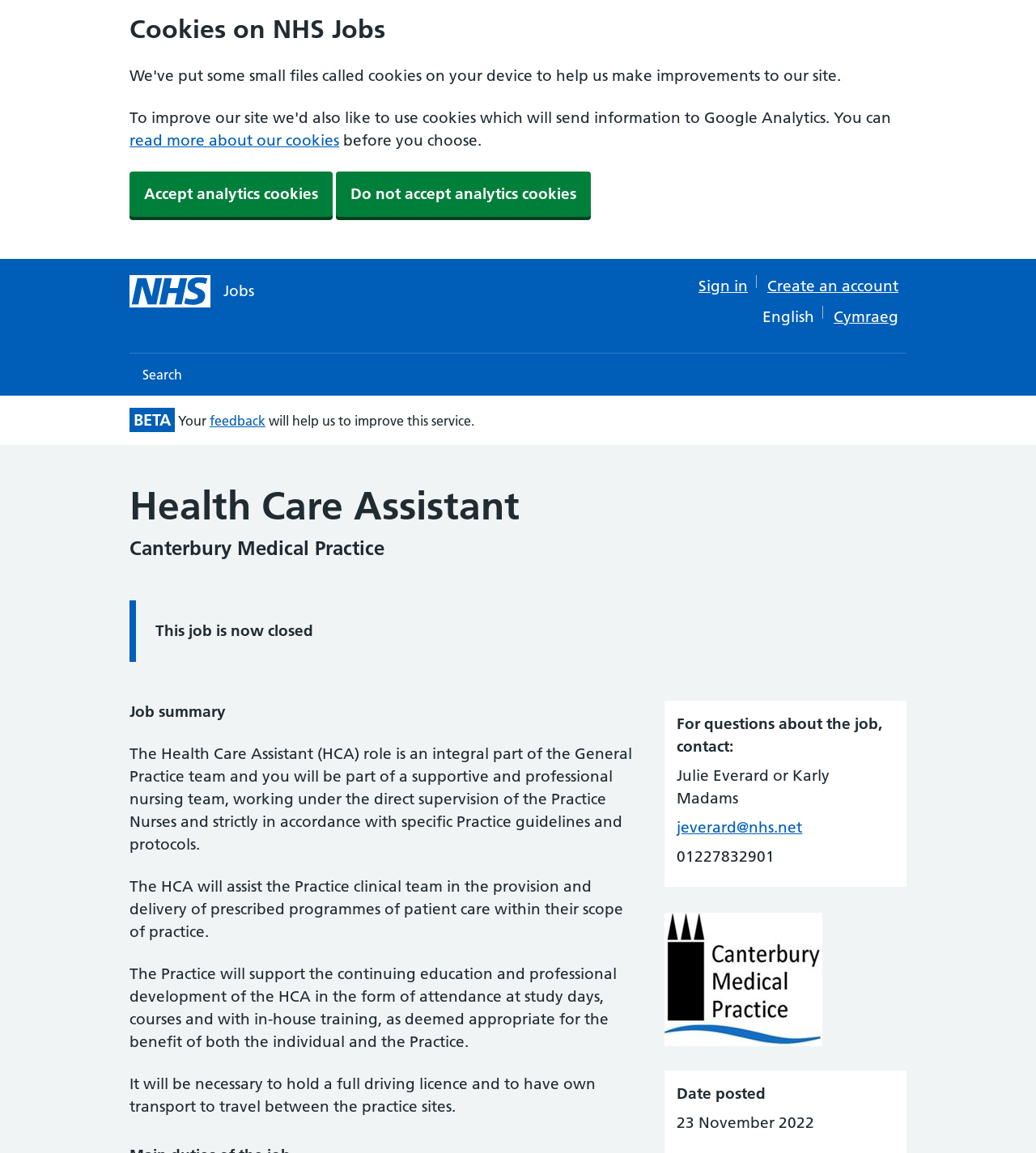Please locate and generate the primary heading on this webpage.

Health Care Assistant